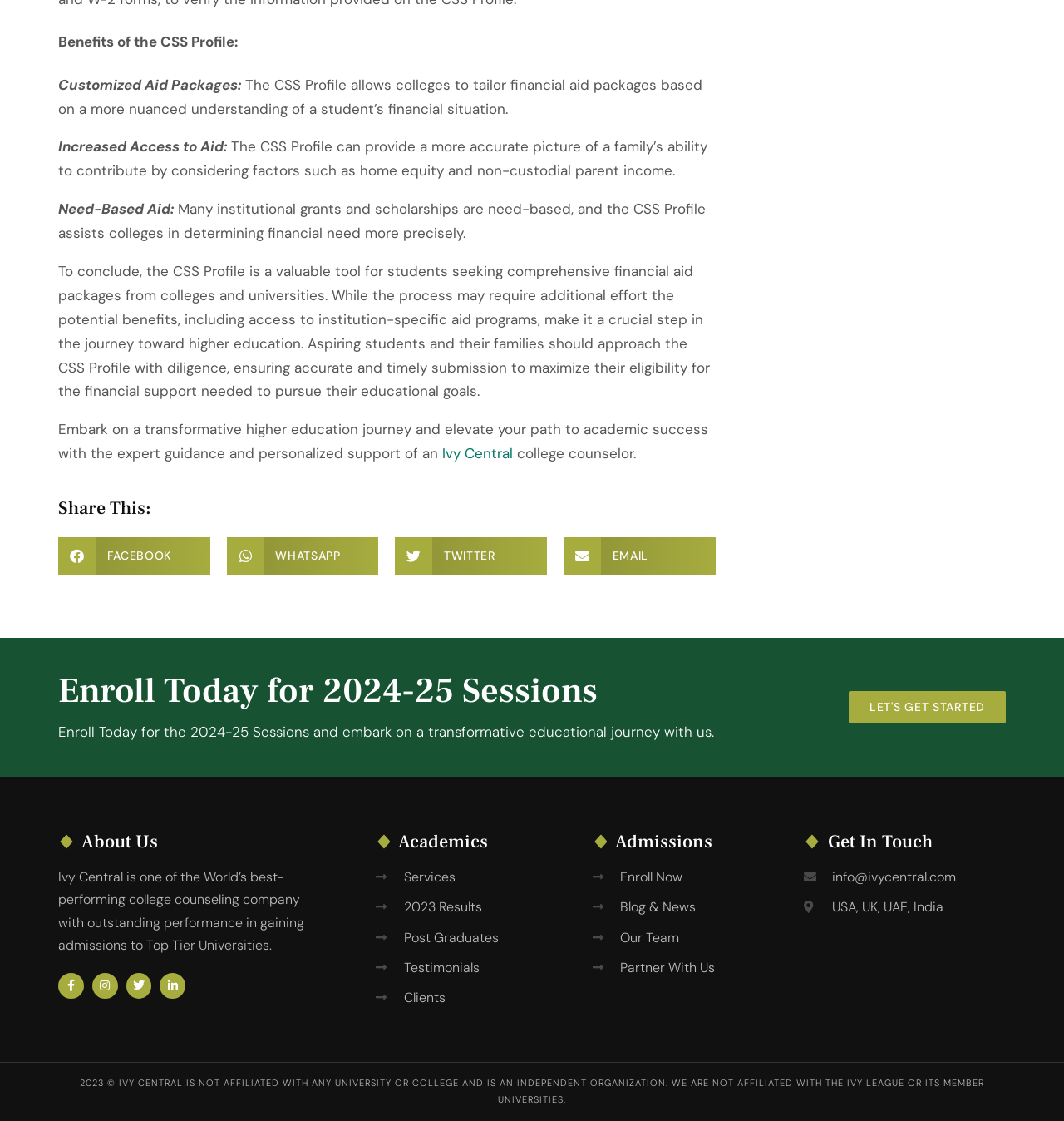Please mark the clickable region by giving the bounding box coordinates needed to complete this instruction: "Read about Academics".

[0.374, 0.74, 0.459, 0.761]